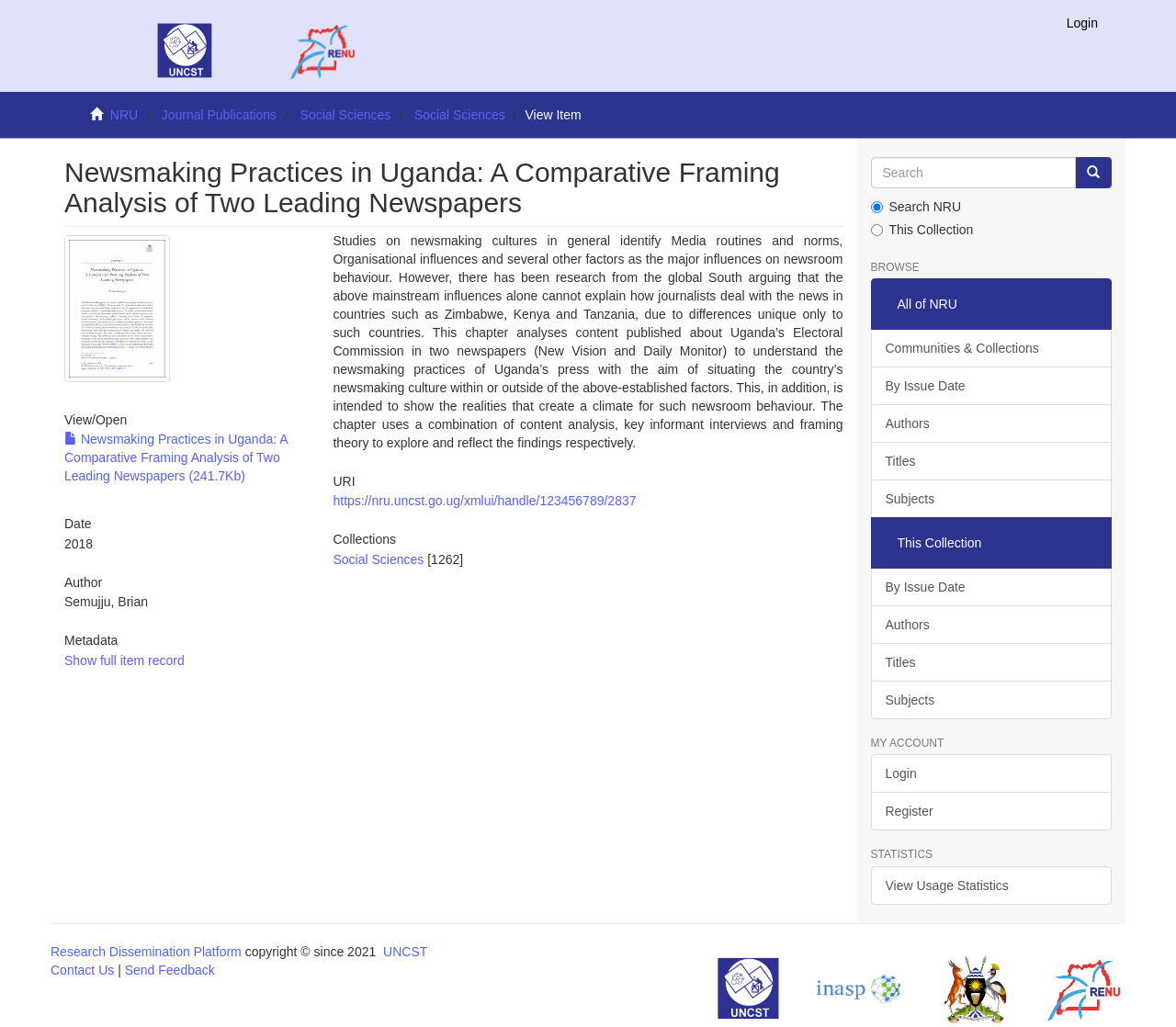How many collections are listed?
From the image, respond with a single word or phrase.

1